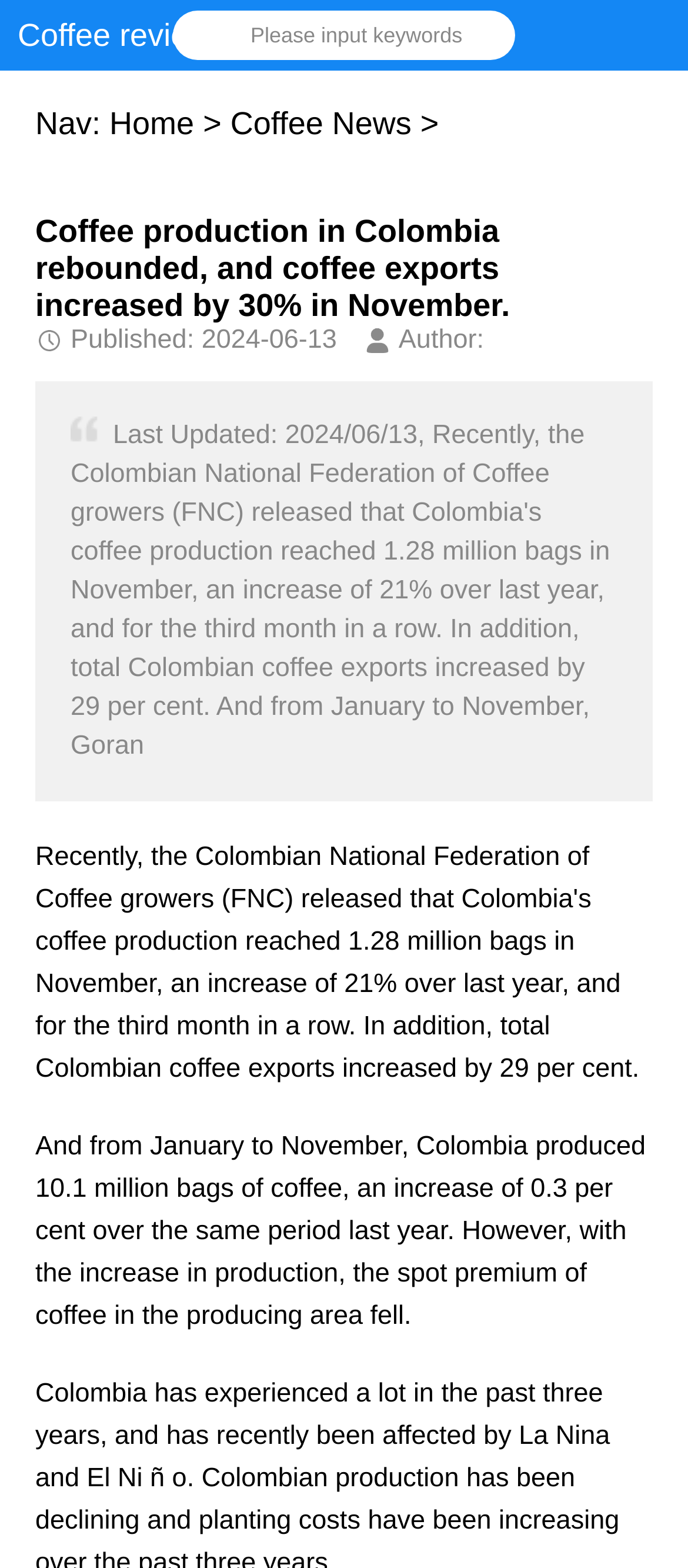Please find the bounding box coordinates in the format (top-left x, top-left y, bottom-right x, bottom-right y) for the given element description. Ensure the coordinates are floating point numbers between 0 and 1. Description: parent_node: Coffee review title="Top"

[0.892, 0.625, 1.0, 0.673]